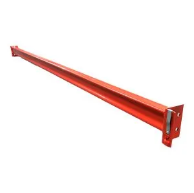Convey all the details present in the image.

The image showcases a 96-inch wide teardrop pallet rack beam, highlighted in a vibrant red color. This sturdy beam is designed for use in warehouses, providing essential support to pallet racking systems. Its robust construction ensures that it can endure heavy loads, making it a reliable choice for optimizing storage efficiency. The beam features a teardrop shape, which not only enhances its strength but also allows for easy installation and compatibility with various pallet rack systems. Ideal for streamlining organization and maximizing space, this component is a key part of maintaining an effective warehouse layout.